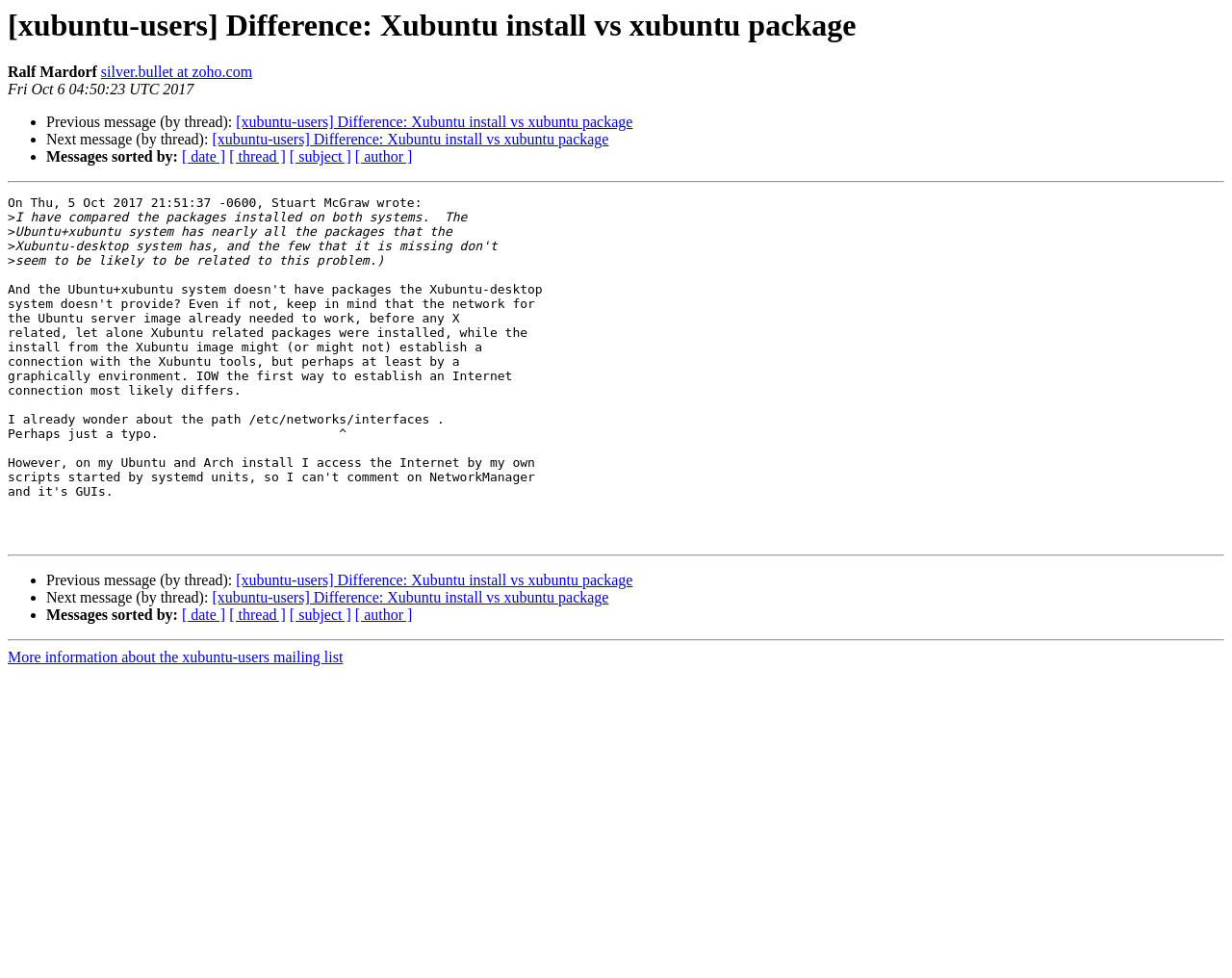What is the date of the message?
Provide a concise answer using a single word or phrase based on the image.

Fri Oct 6 04:50:23 UTC 2017